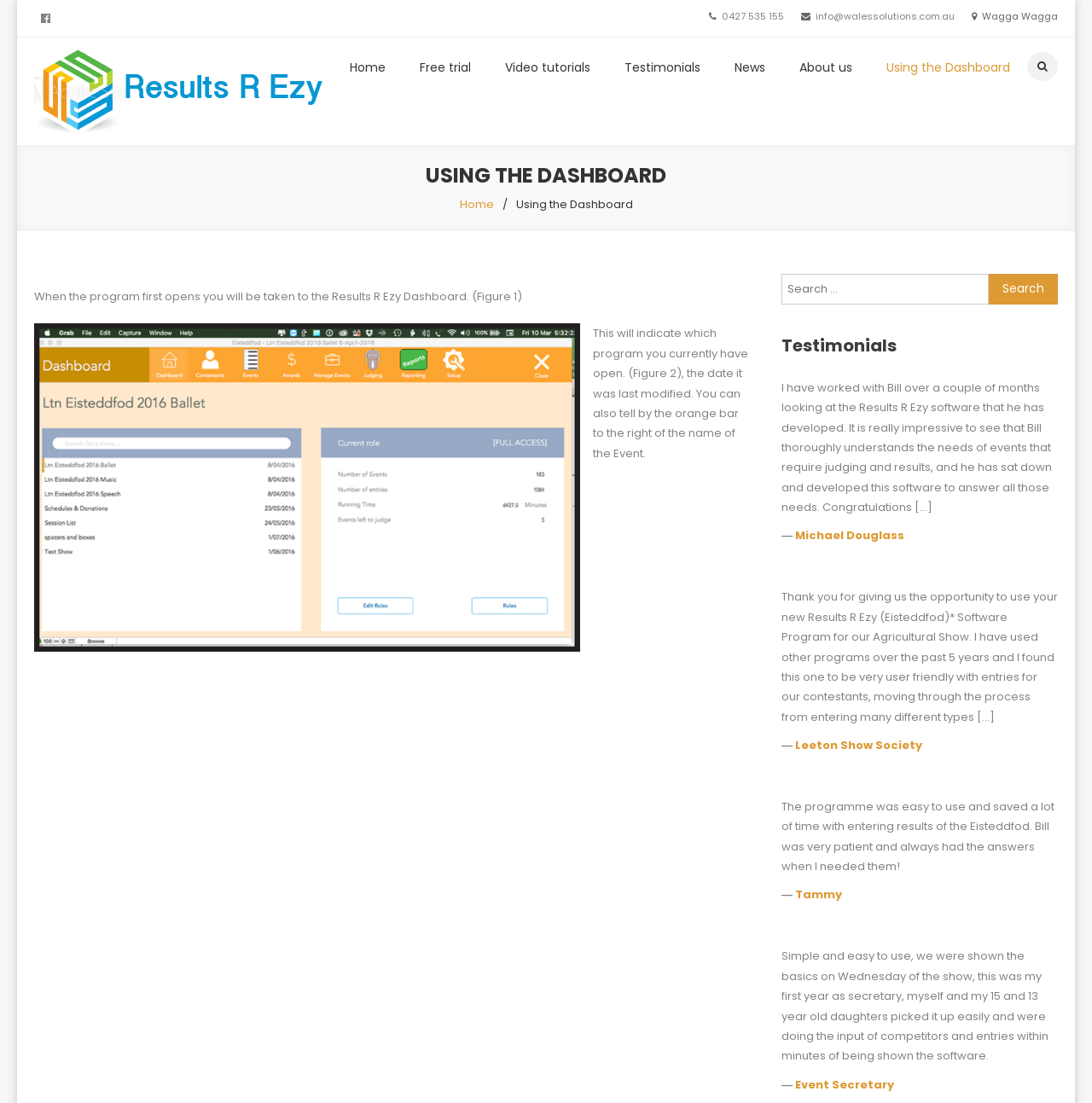Using the webpage screenshot, locate the HTML element that fits the following description and provide its bounding box: "Event Secretary".

[0.728, 0.976, 0.819, 0.99]